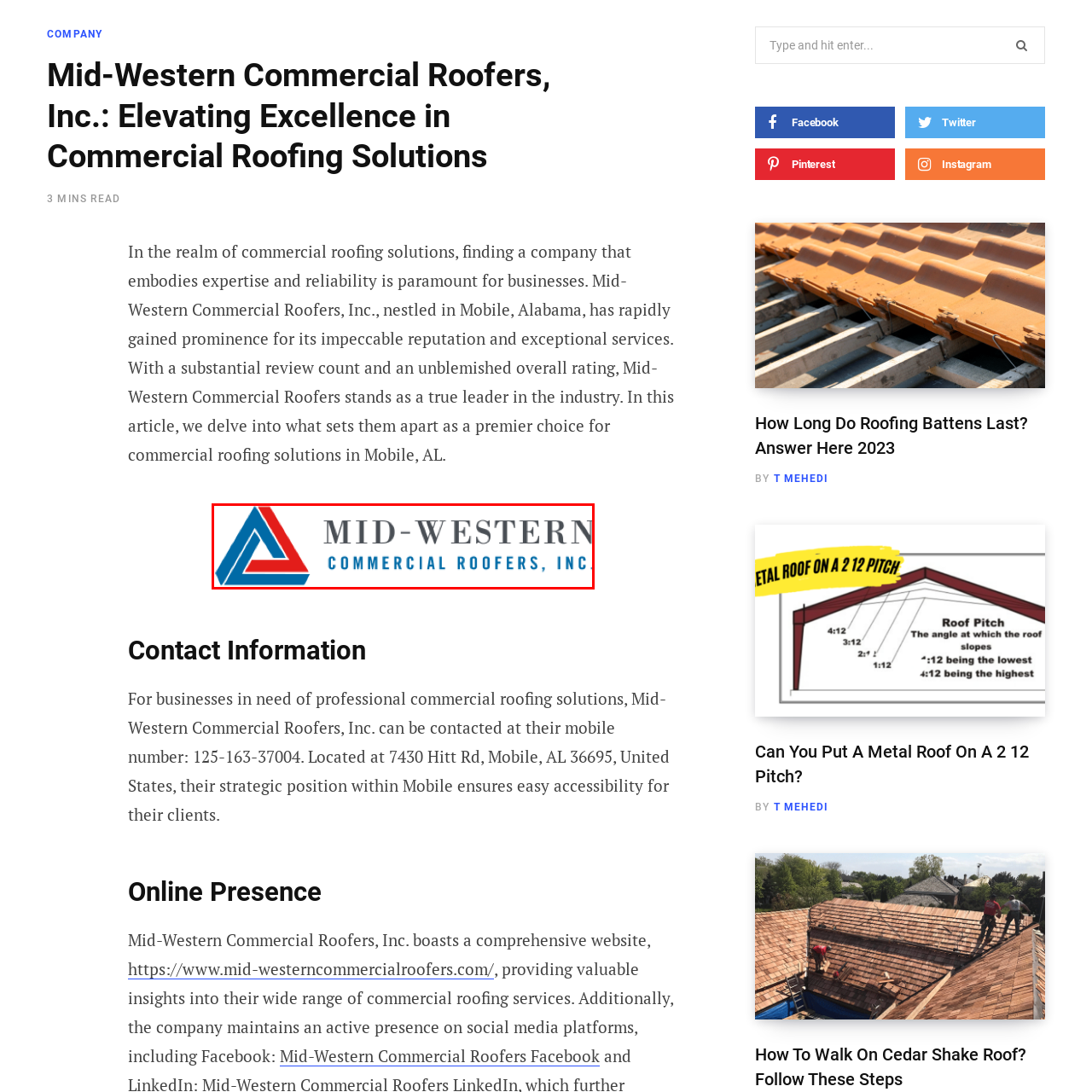Generate a thorough description of the part of the image enclosed by the red boundary.

The image features the logo of Mid-Western Commercial Roofers, Inc., a company specializing in commercial roofing solutions. The logo showcases a distinctive design with a prominent blue triangle incorporating red and white elements, conveying a sense of professionalism and reliability. Accompanying the graphic is the company's name, "MID-WESTERN," displayed in a bold and modern font, followed by "COMMERCIAL ROOFERS, INC." in a contrasting typeface below. This branding visually represents the company’s commitment to excellence in servicing businesses in need of roofing solutions, affirming their established reputation in the industry.